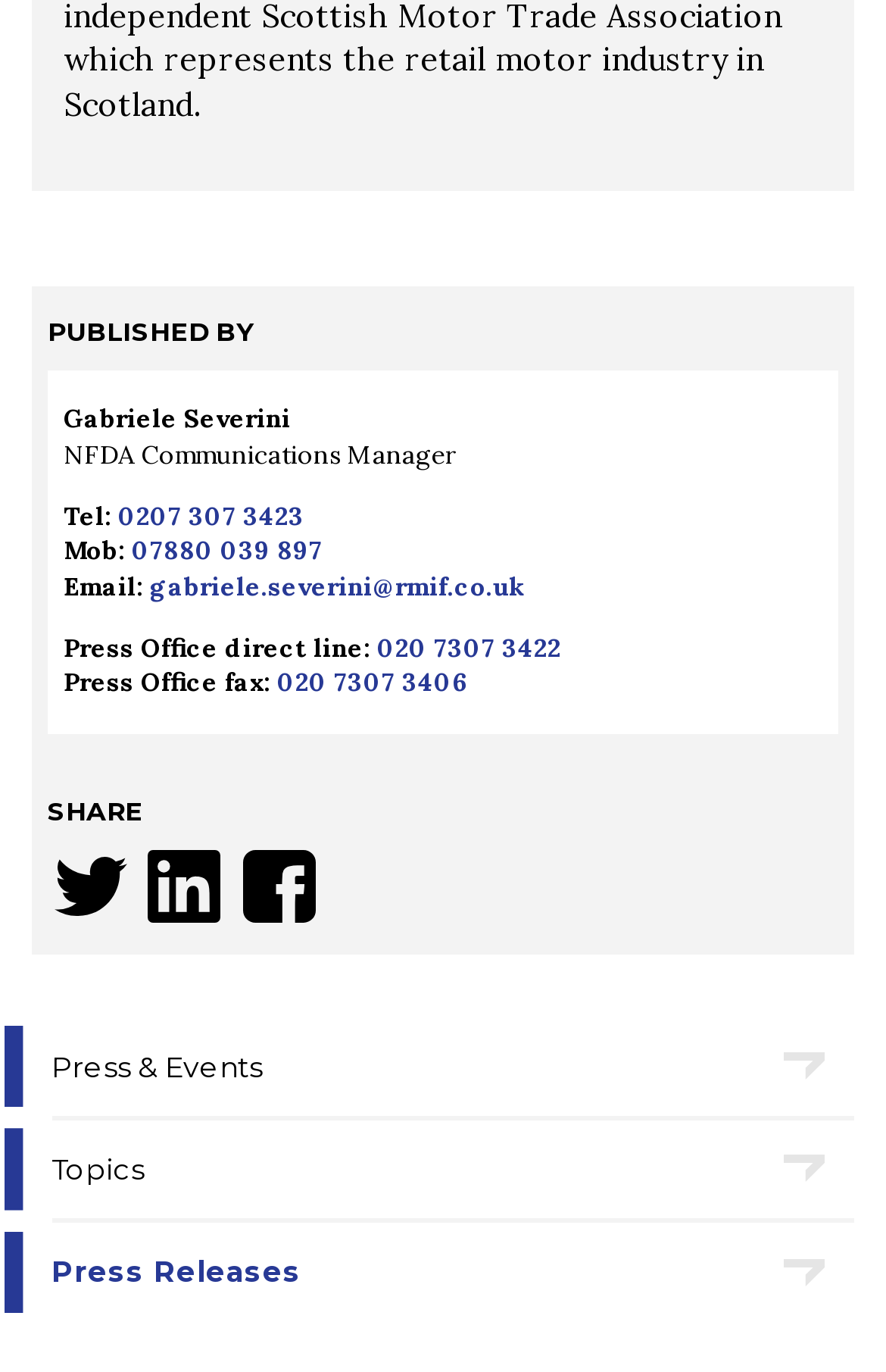Show me the bounding box coordinates of the clickable region to achieve the task as per the instruction: "Visit Twitter".

[0.054, 0.628, 0.15, 0.658]